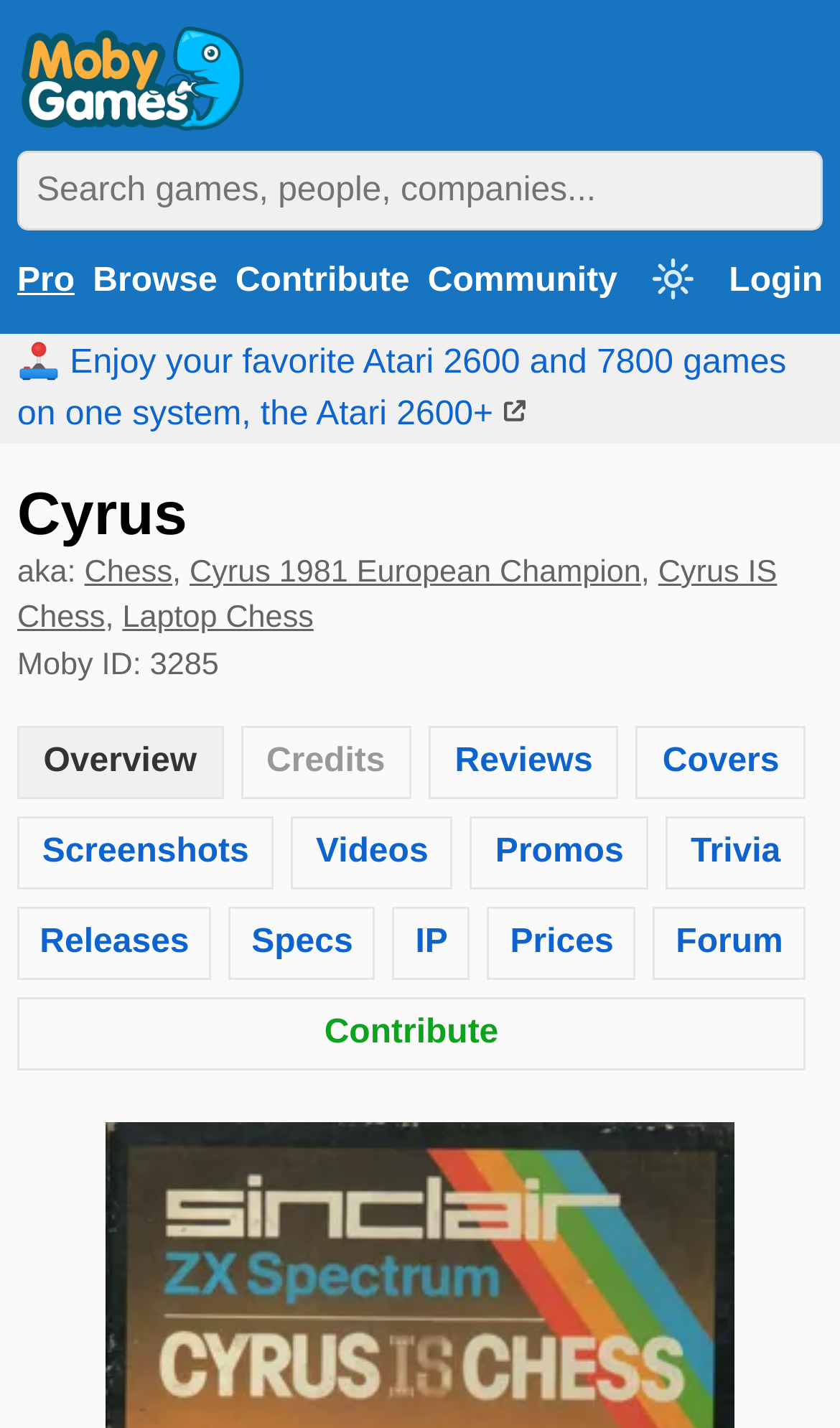Locate the UI element described as follows: "Releases". Return the bounding box coordinates as four float numbers between 0 and 1 in the order [left, top, right, bottom].

[0.023, 0.636, 0.249, 0.686]